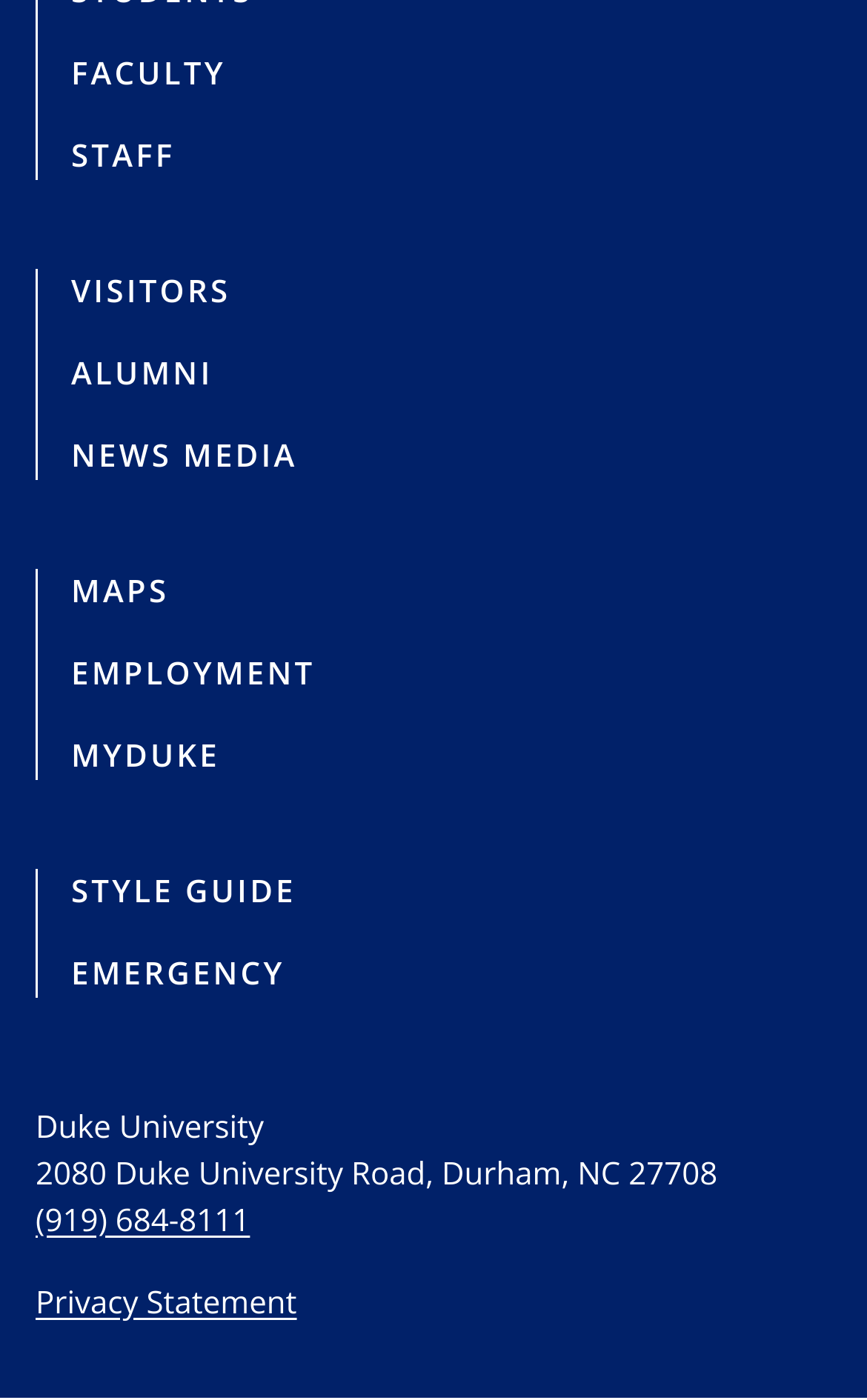Identify the bounding box of the UI component described as: "Faculty".

[0.082, 0.037, 0.26, 0.068]